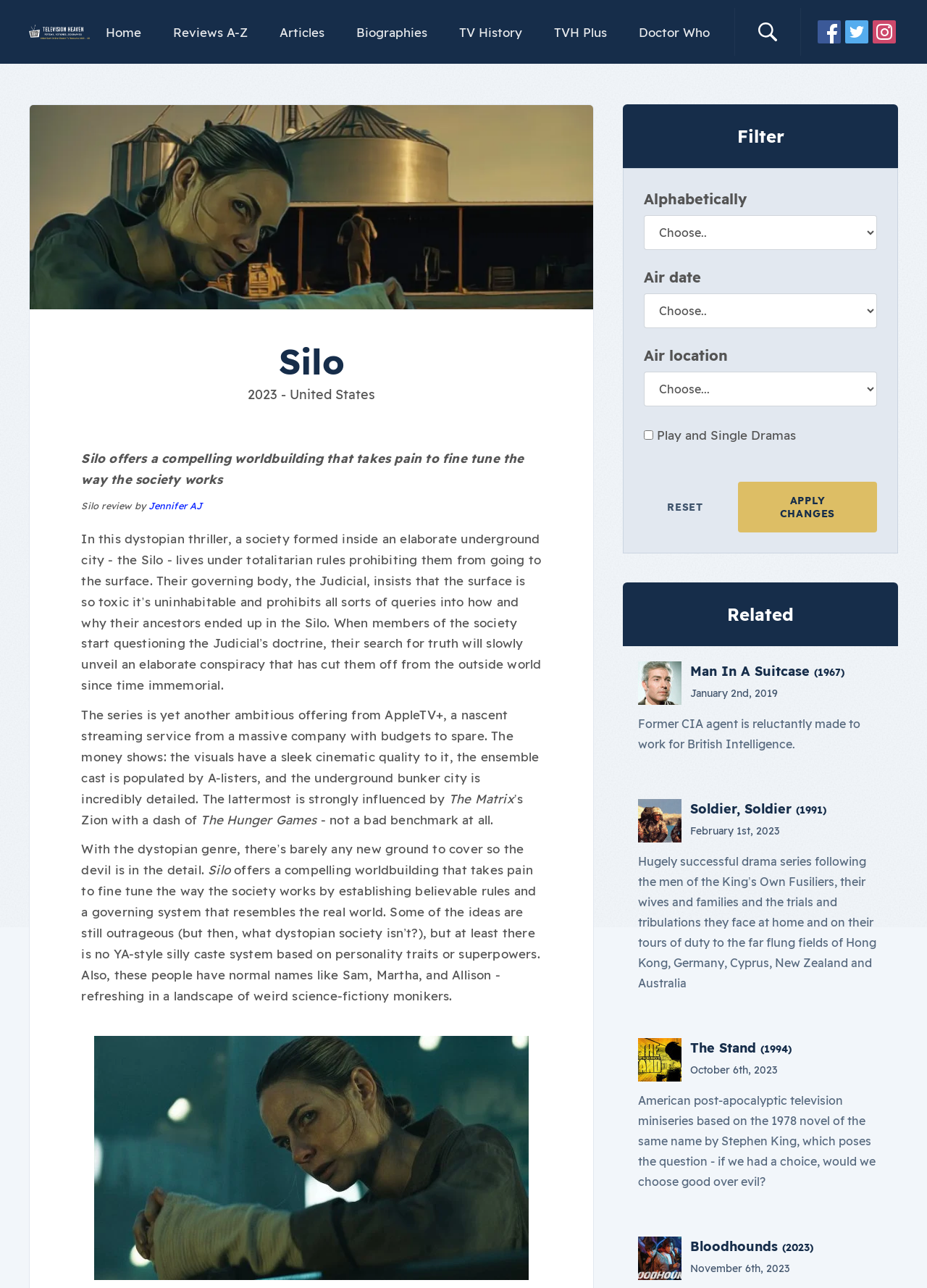Can you find the bounding box coordinates of the area I should click to execute the following instruction: "Read the review by 'Jennifer AJ'"?

[0.16, 0.388, 0.218, 0.397]